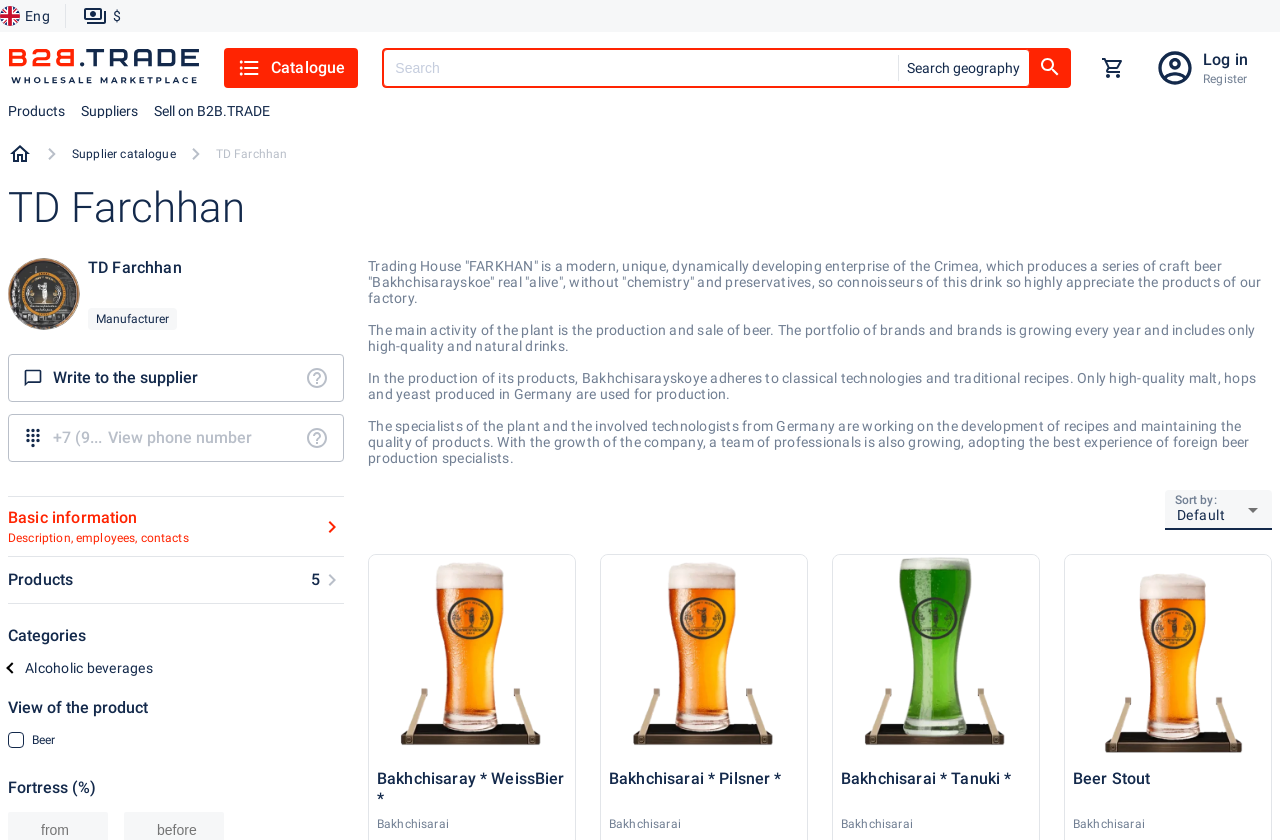Please locate the bounding box coordinates for the element that should be clicked to achieve the following instruction: "Switch to English". Ensure the coordinates are given as four float numbers between 0 and 1, i.e., [left, top, right, bottom].

[0.0, 0.0, 0.051, 0.038]